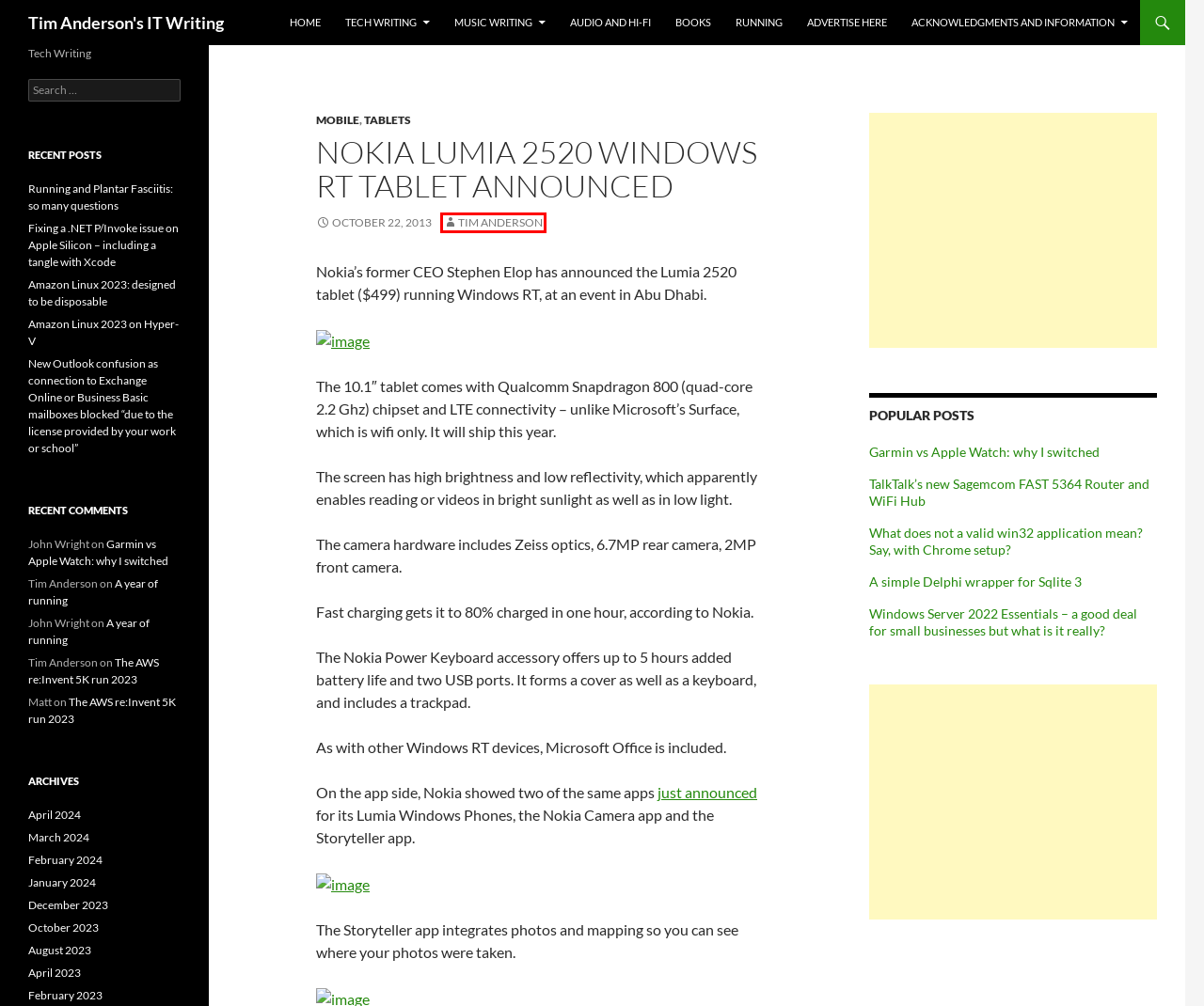Examine the screenshot of the webpage, noting the red bounding box around a UI element. Pick the webpage description that best matches the new page after the element in the red bounding box is clicked. Here are the candidates:
A. February | 2024 | Tim Anderson's IT Writing
B. Tim Anderson | Tim Anderson's IT Writing
C. tablets | Tim Anderson's IT Writing
D. January | 2024 | Tim Anderson's IT Writing
E. Amazon Linux 2023: designed to be disposable | Tim Anderson's IT Writing
F. tech | Tim Anderson's IT Writing
G. April | 2024 | Tim Anderson's IT Writing
H. A simple Delphi wrapper for Sqlite 3 | Tim Anderson's IT Writing

B